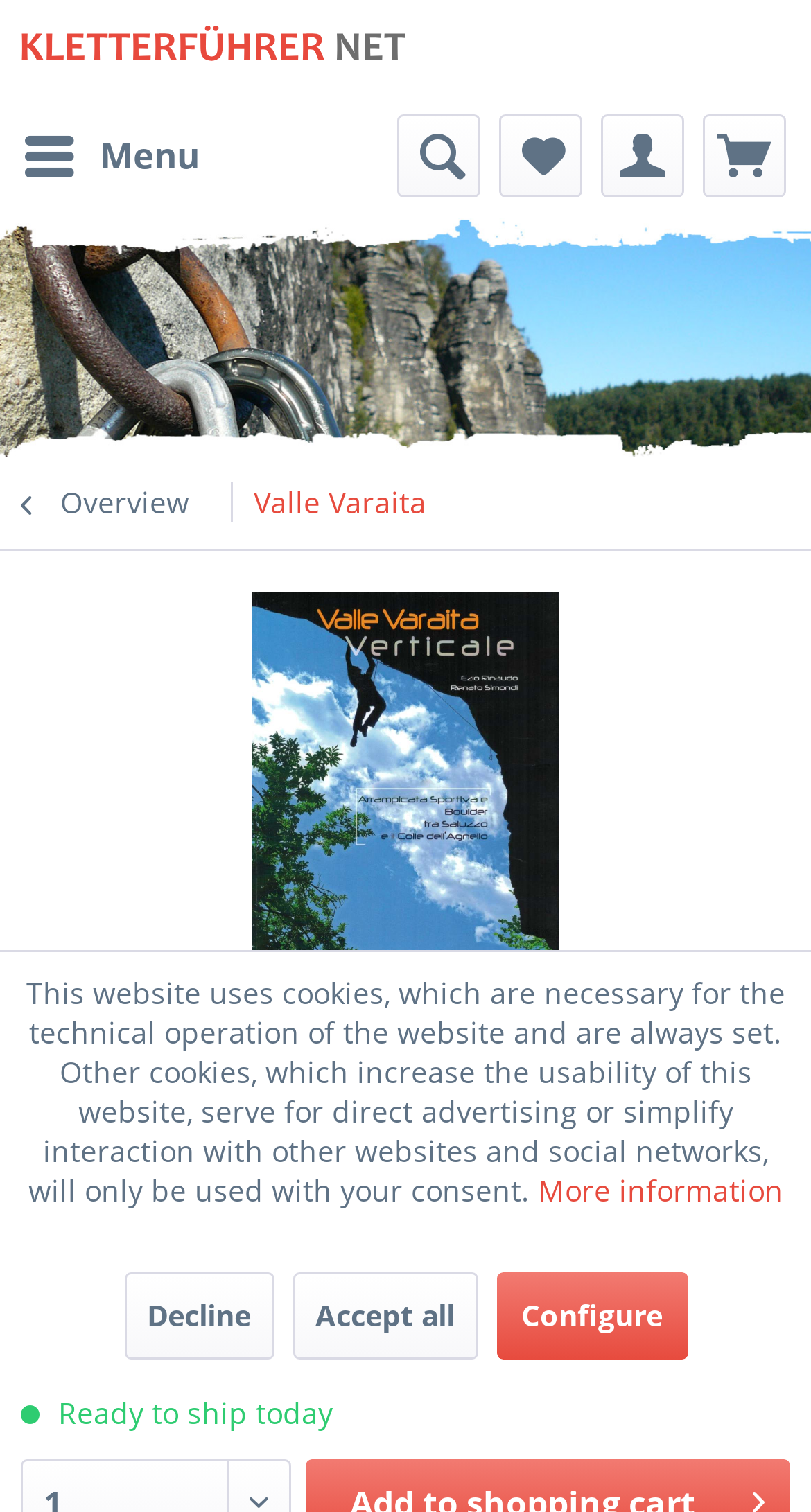Please identify the bounding box coordinates of the region to click in order to complete the given instruction: "View wish list". The coordinates should be four float numbers between 0 and 1, i.e., [left, top, right, bottom].

[0.615, 0.076, 0.718, 0.131]